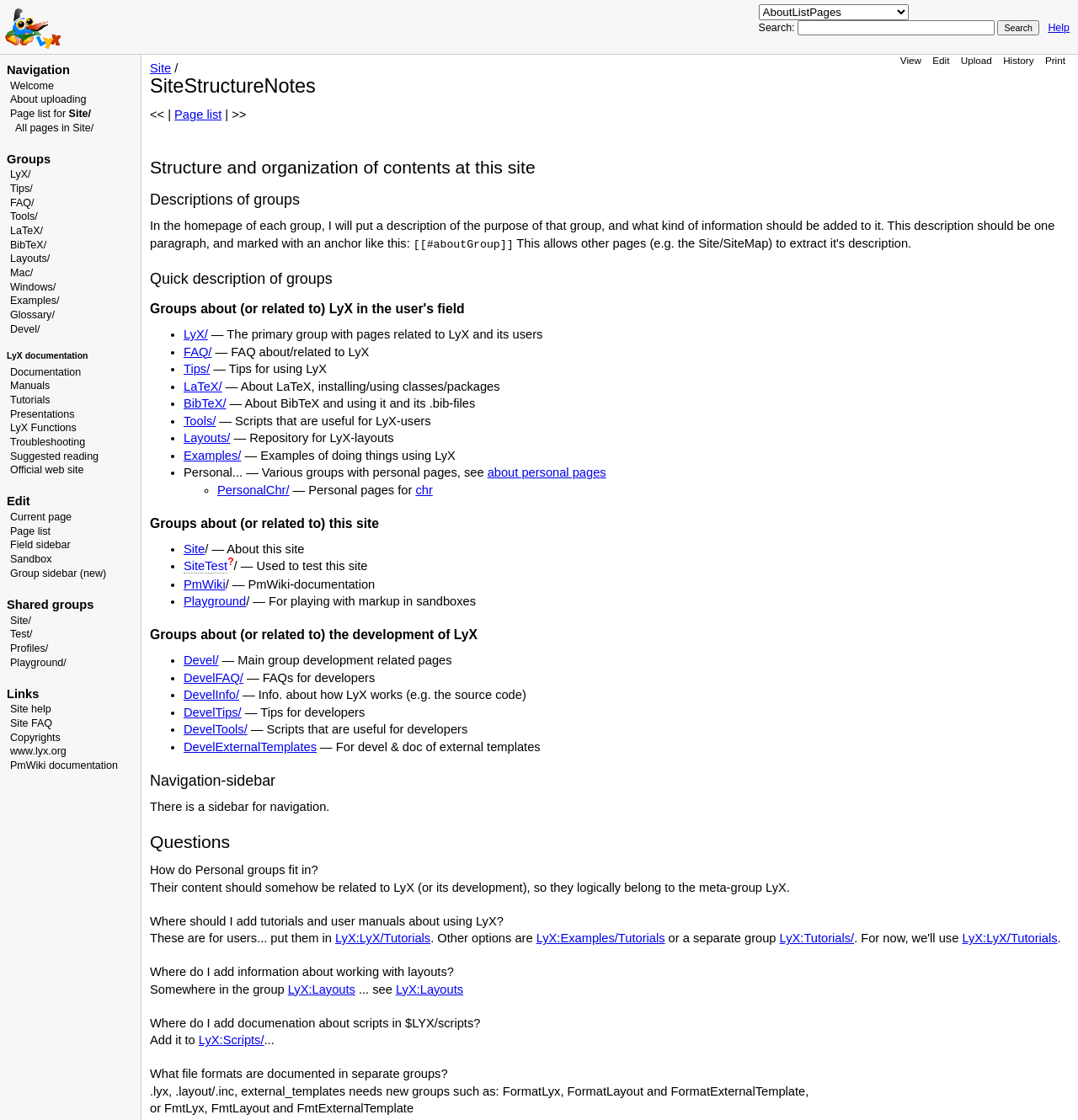Could you provide the bounding box coordinates for the portion of the screen to click to complete this instruction: "Search"?

None